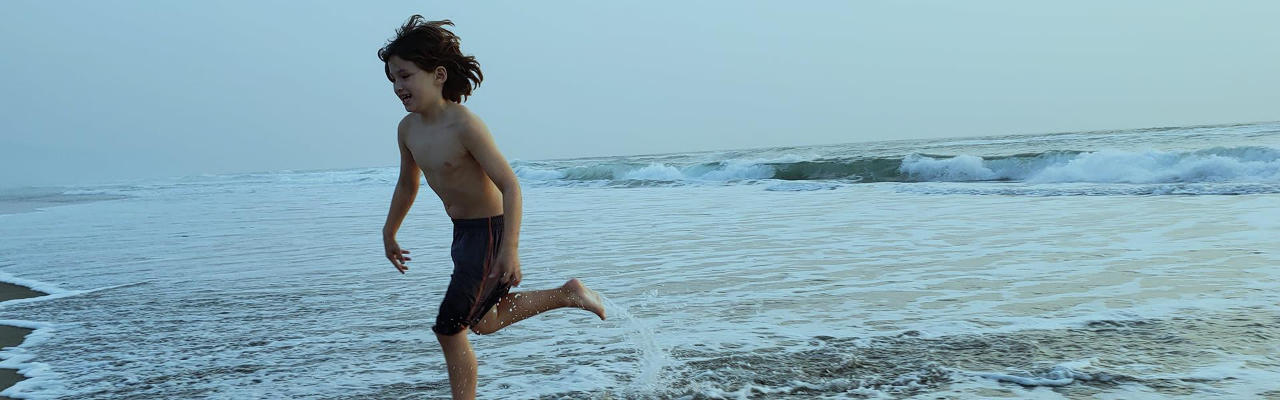Answer succinctly with a single word or phrase:
What is the boy's facial expression?

delight